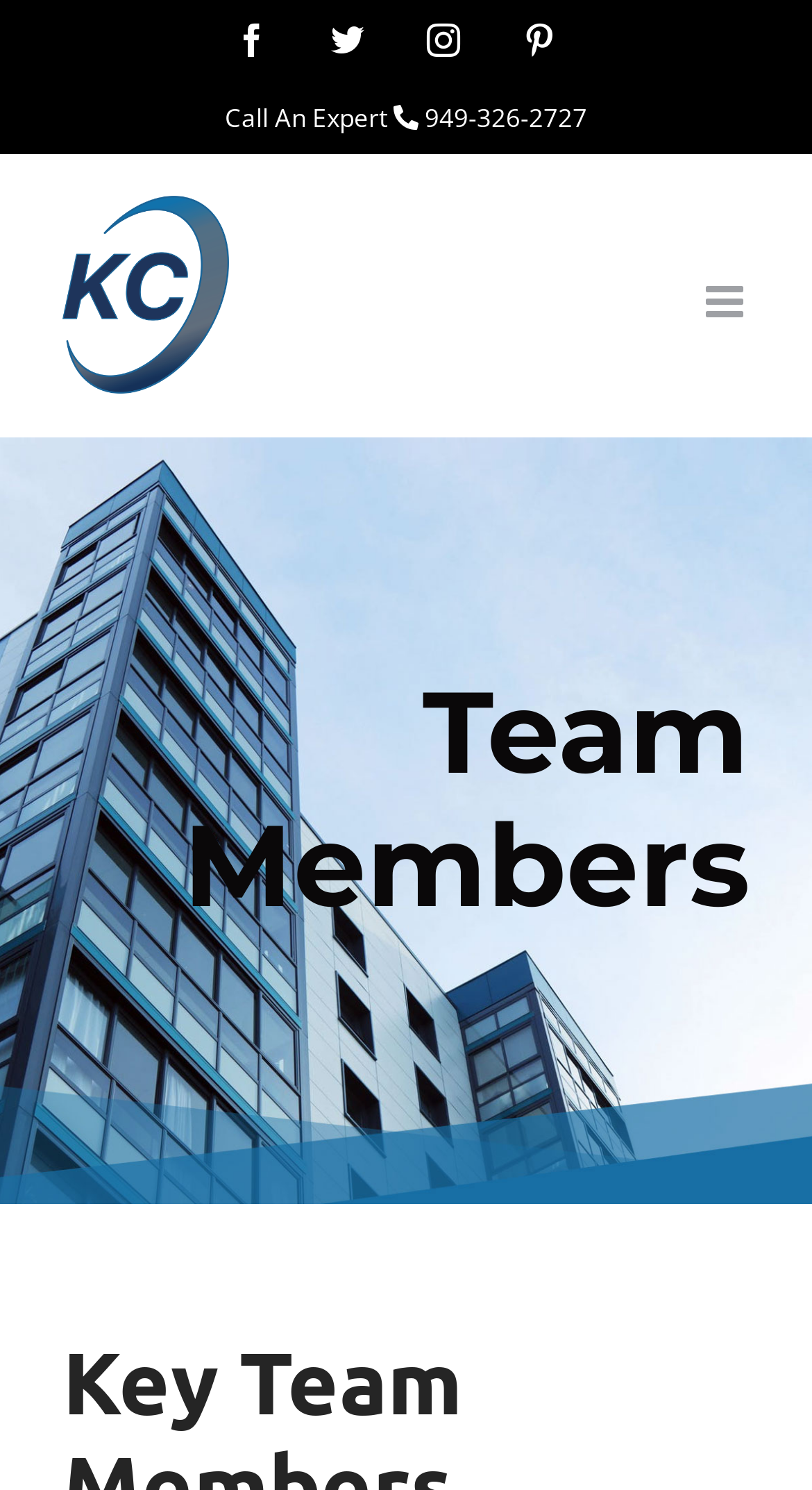Determine the bounding box of the UI component based on this description: "aria-label="Toggle mobile menu"". The bounding box coordinates should be four float values between 0 and 1, i.e., [left, top, right, bottom].

[0.869, 0.188, 0.923, 0.217]